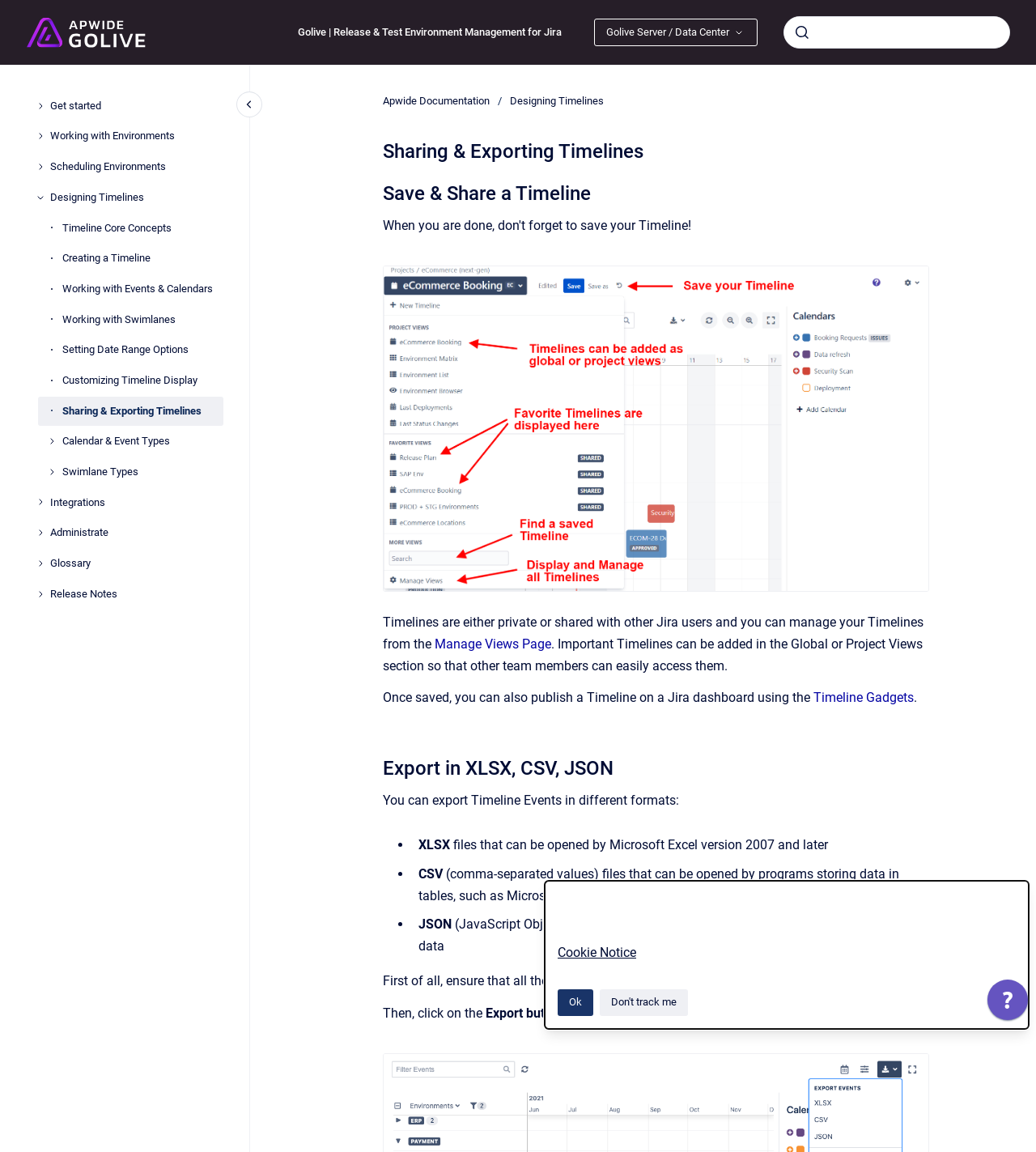How can I manage my Timelines?
Based on the image content, provide your answer in one word or a short phrase.

From the Manage Views Page